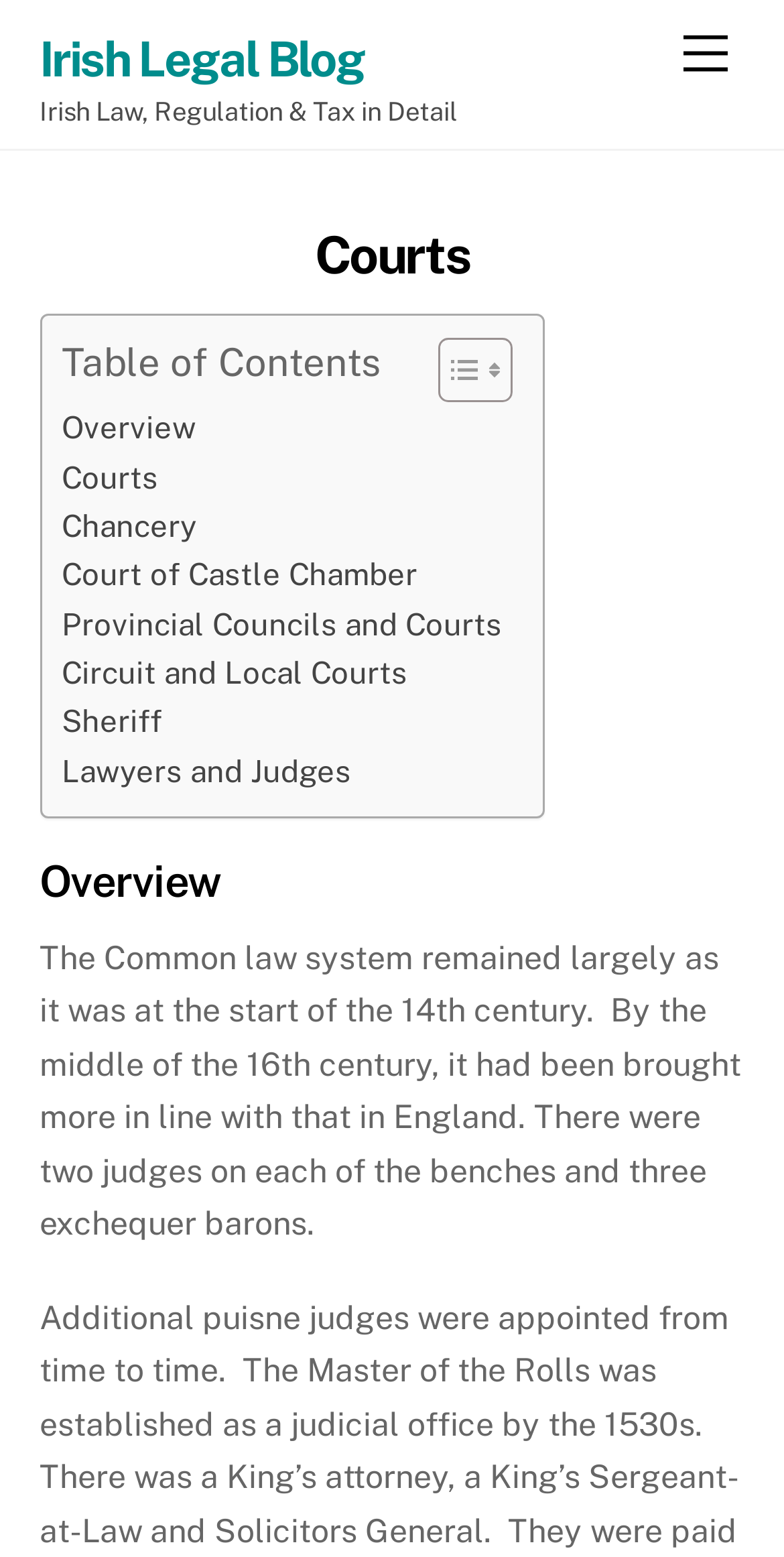Please identify the bounding box coordinates of the clickable area that will fulfill the following instruction: "View terms of service". The coordinates should be in the format of four float numbers between 0 and 1, i.e., [left, top, right, bottom].

None